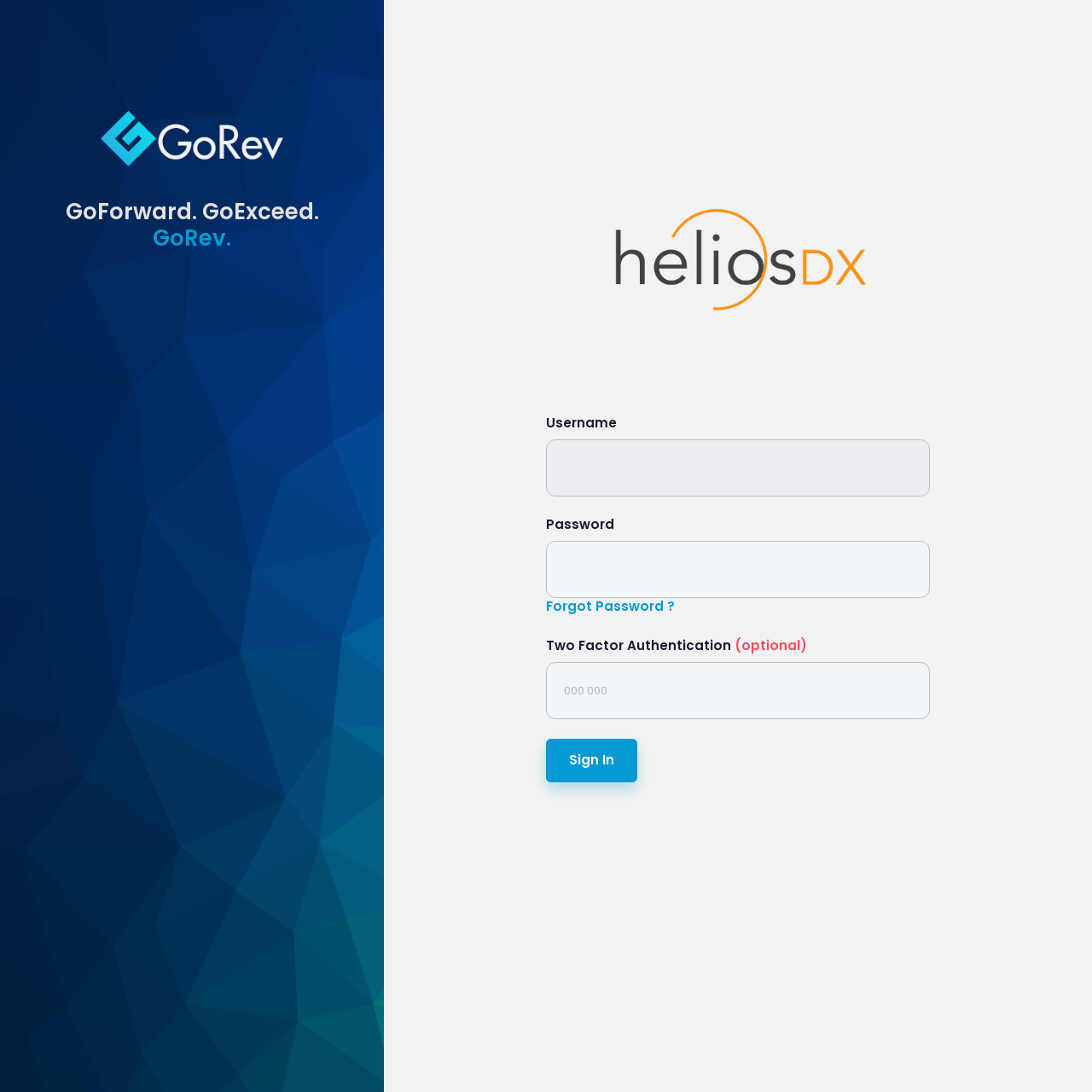Please answer the following question using a single word or phrase: 
How many textboxes are available in the login form?

Three